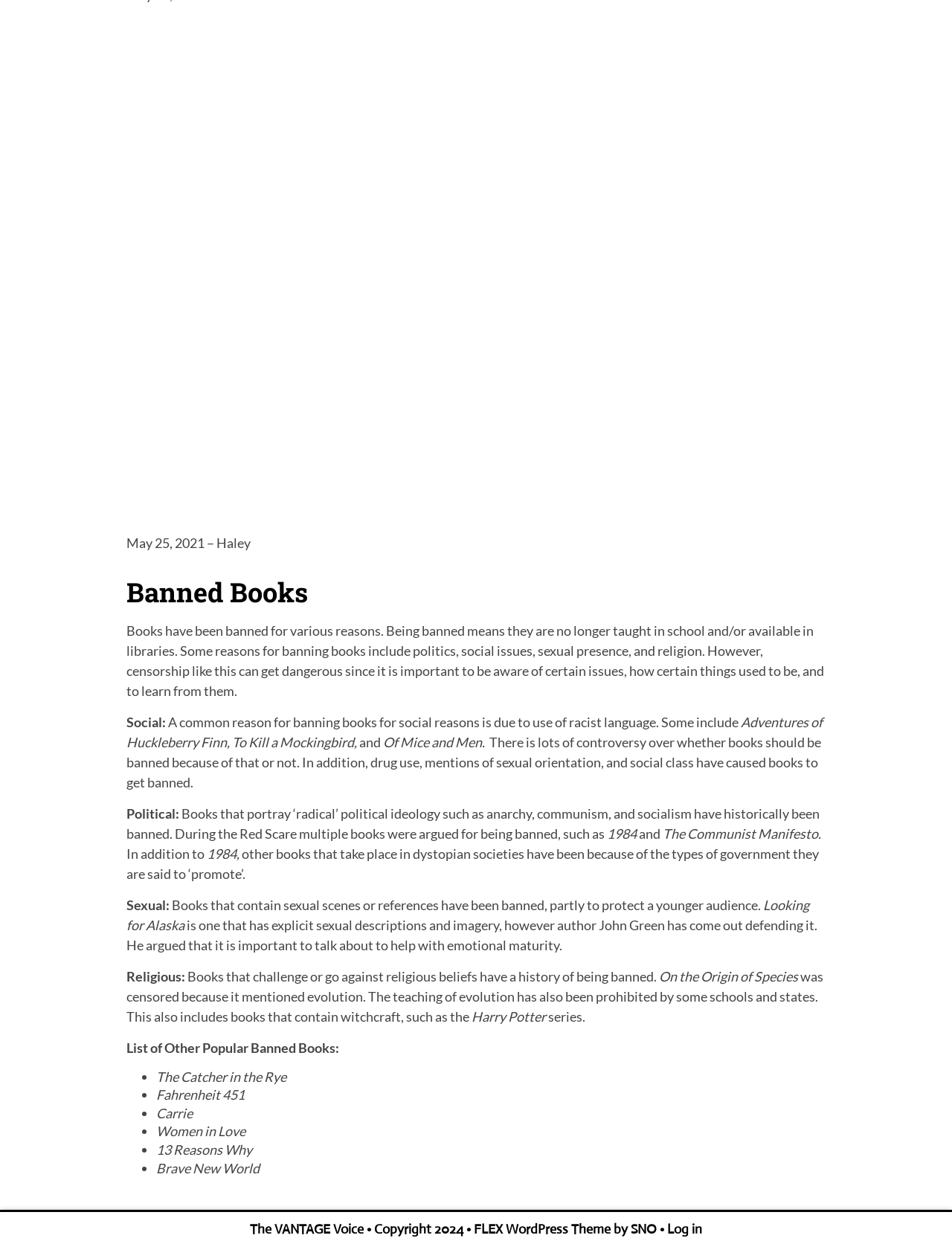Answer this question in one word or a short phrase: What is one reason why 'Adventures of Huckleberry Finn' was banned?

Racist language